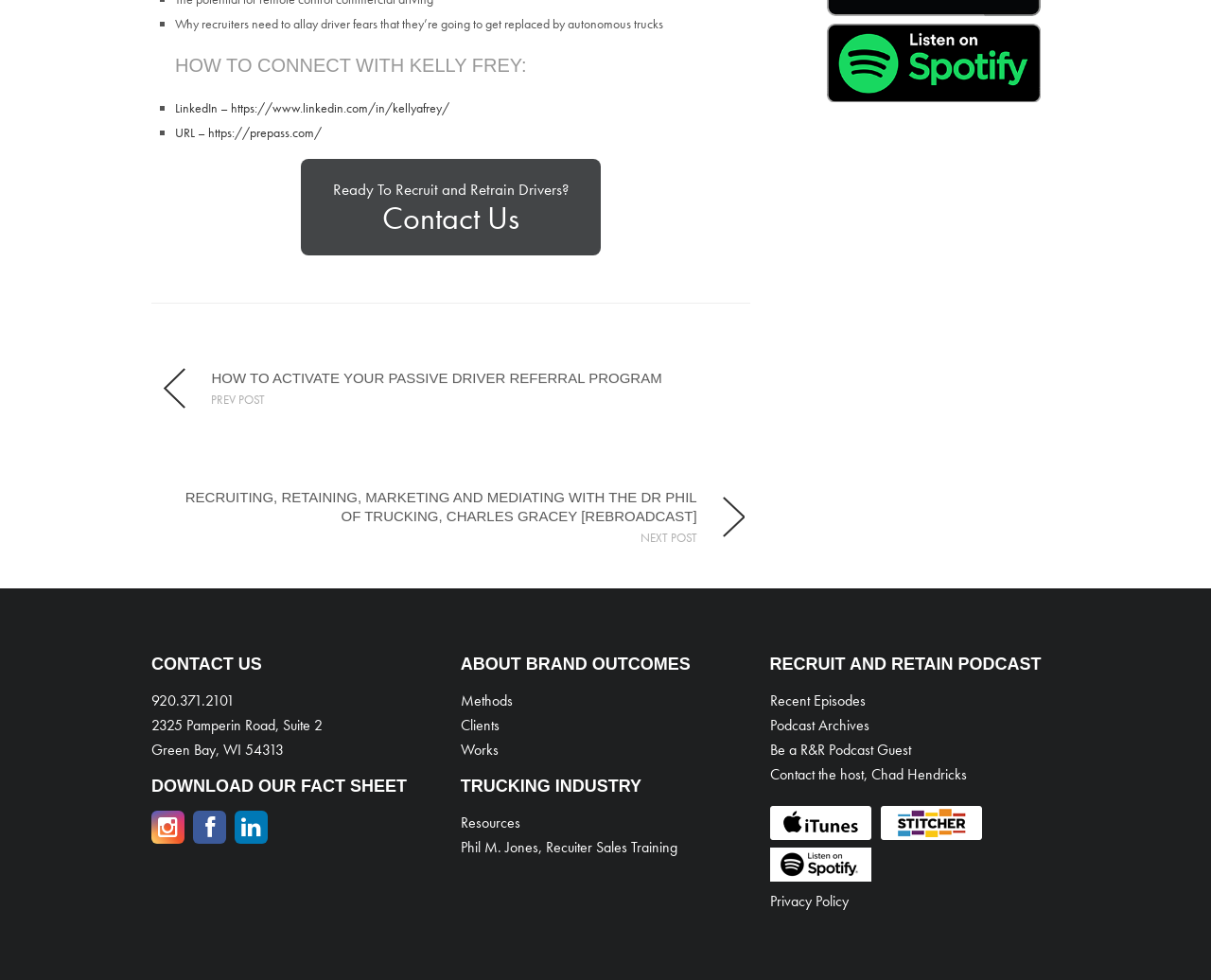Answer the question briefly using a single word or phrase: 
What is the phone number of the company?

920.371.2101